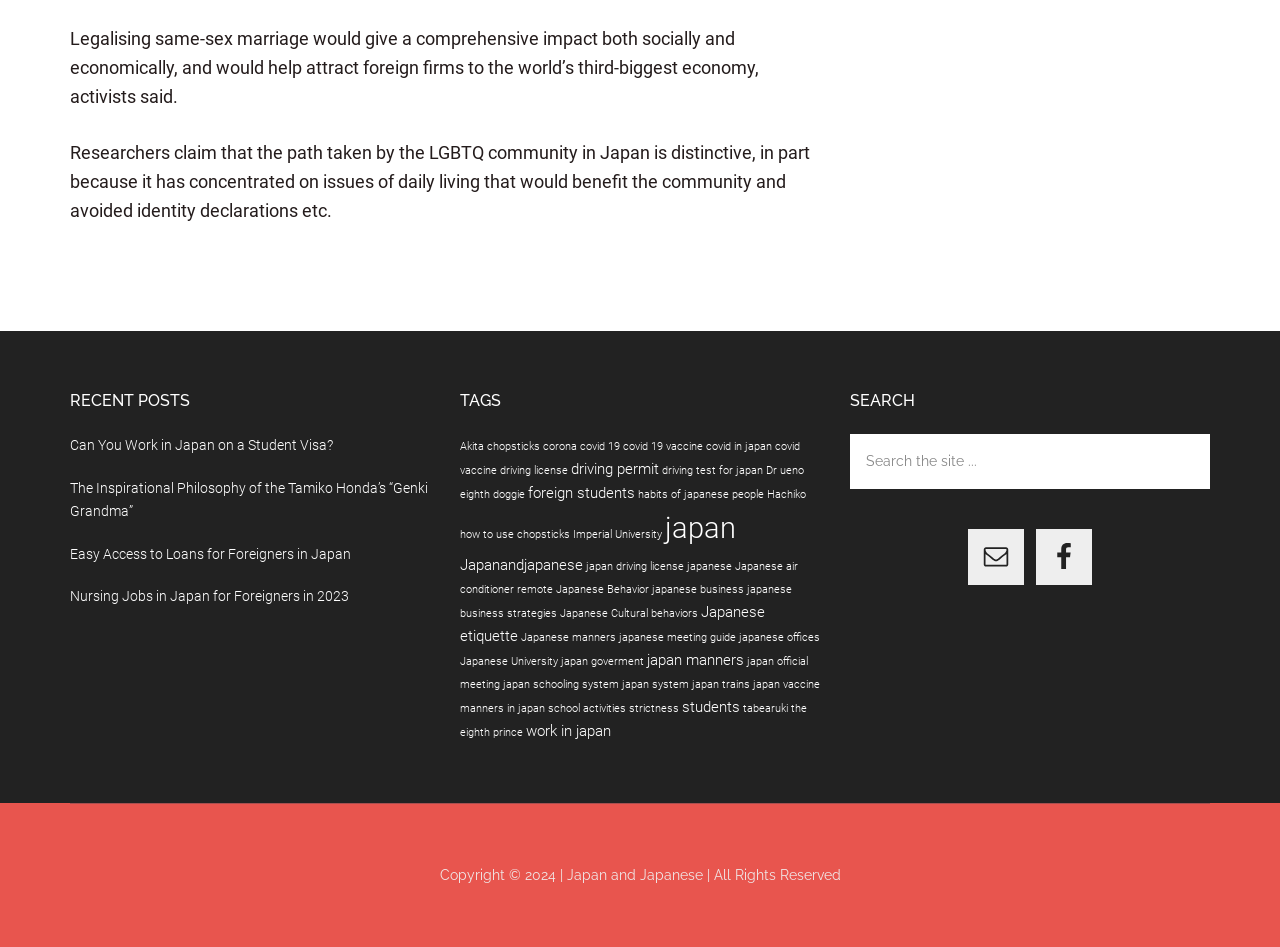Based on the image, please respond to the question with as much detail as possible:
What social media platforms are linked?

At the bottom of the webpage, there are links to social media platforms, including Email and Facebook. These links are represented by icons and text, and allow users to connect with the website's social media presence.